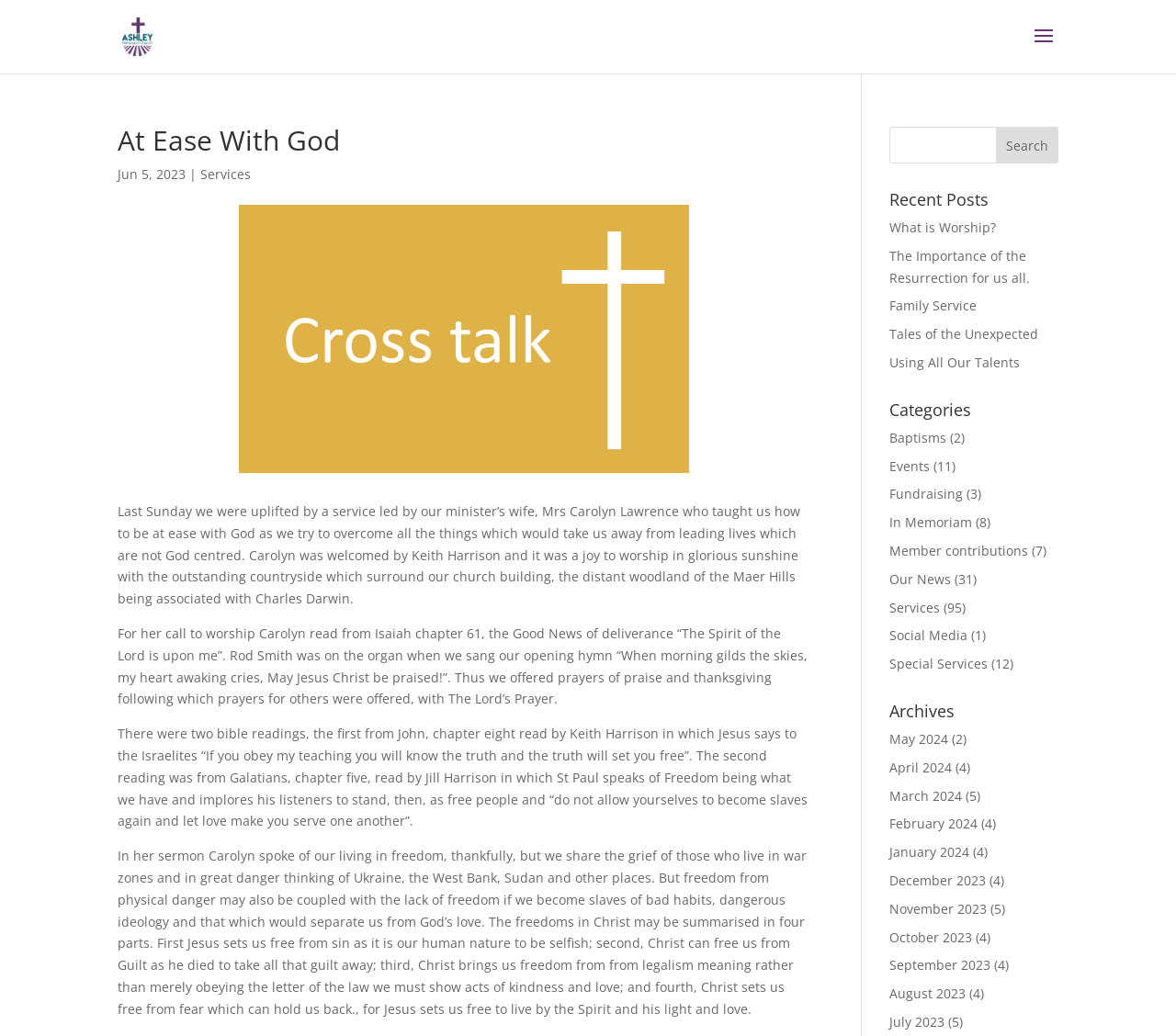Find and extract the text of the primary heading on the webpage.

At Ease With God